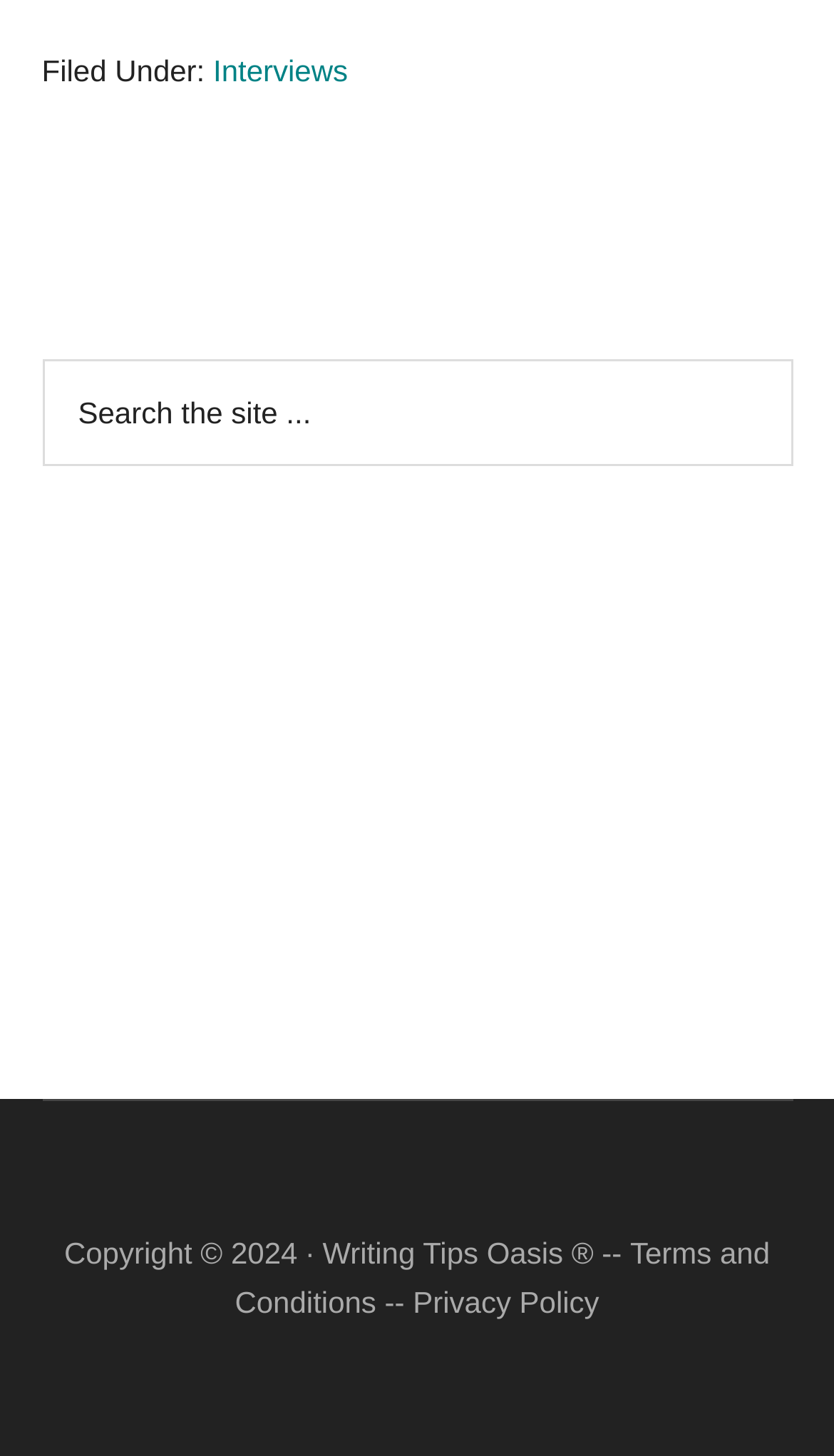Utilize the details in the image to thoroughly answer the following question: What is the purpose of the search box?

The search box has a placeholder text 'Search the site...' and a search button with the text 'SEARCH', indicating that its purpose is to search the website.